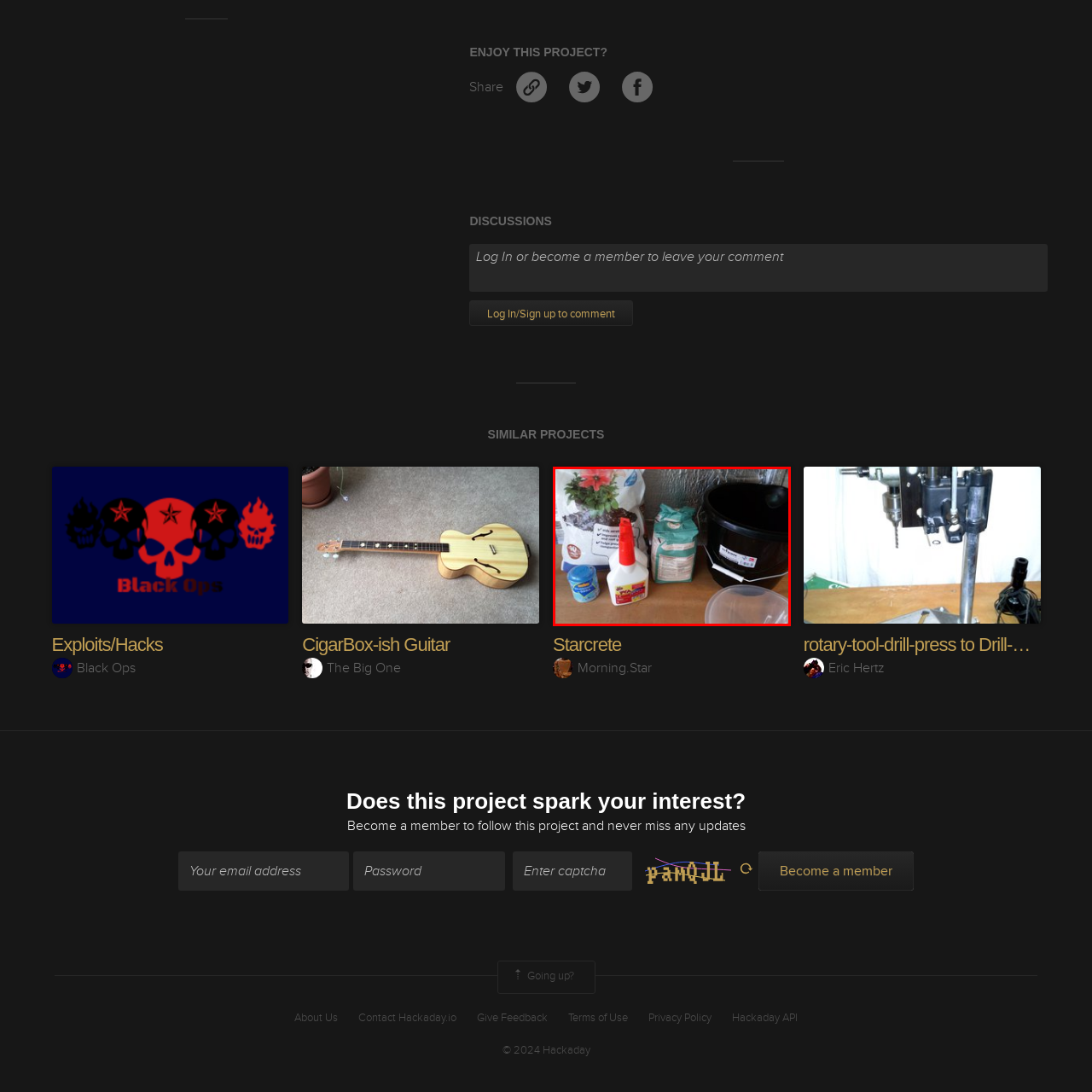What is the purpose of the clear bowl?
Examine the image within the red bounding box and provide a comprehensive answer to the question.

The caption suggests that the clear bowl is perhaps used for measuring or blending components, implying that it serves a functional purpose in the creative project.